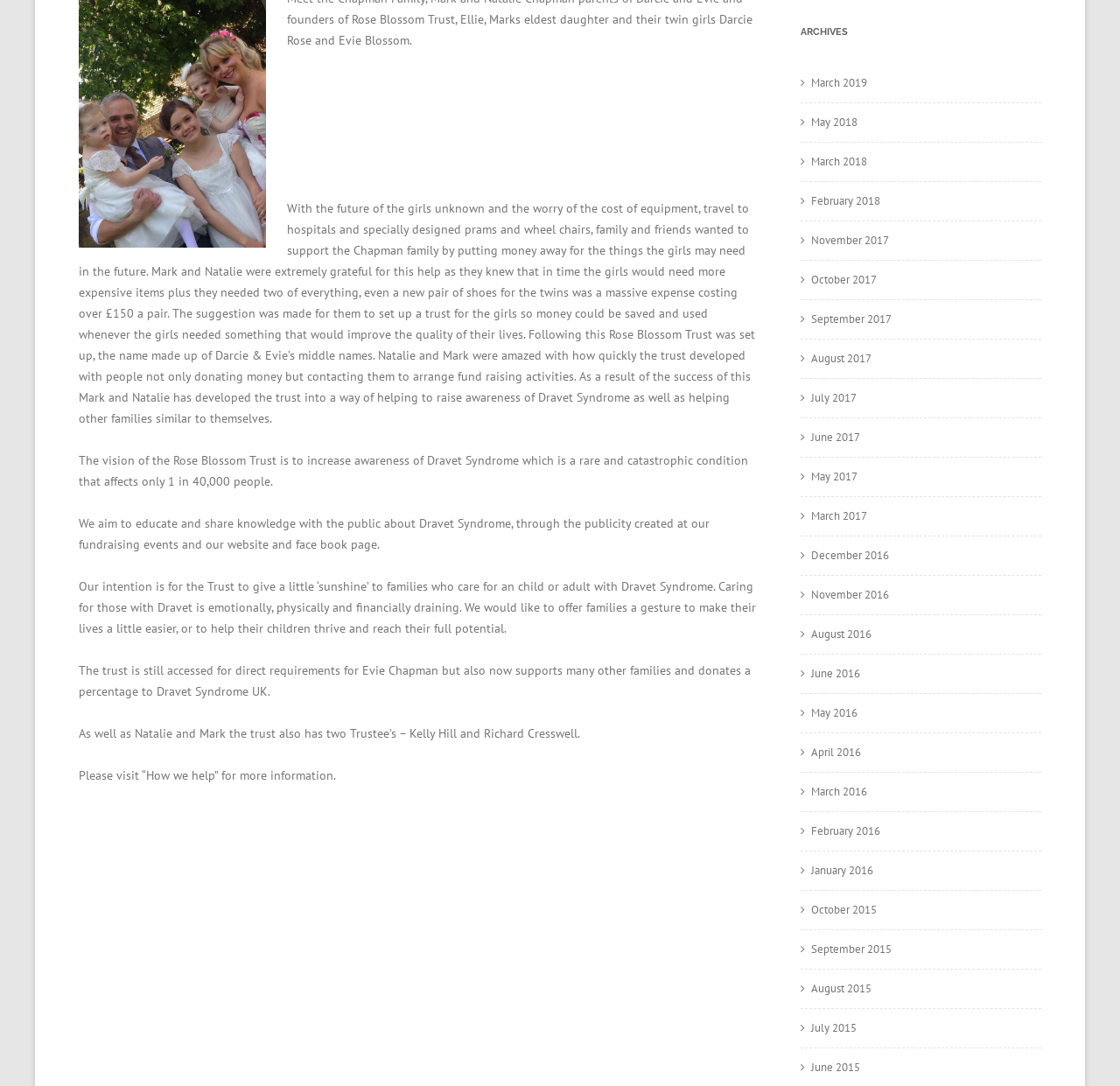Could you provide the bounding box coordinates for the portion of the screen to click to complete this instruction: "View archives from March 2019"?

[0.724, 0.069, 0.774, 0.083]